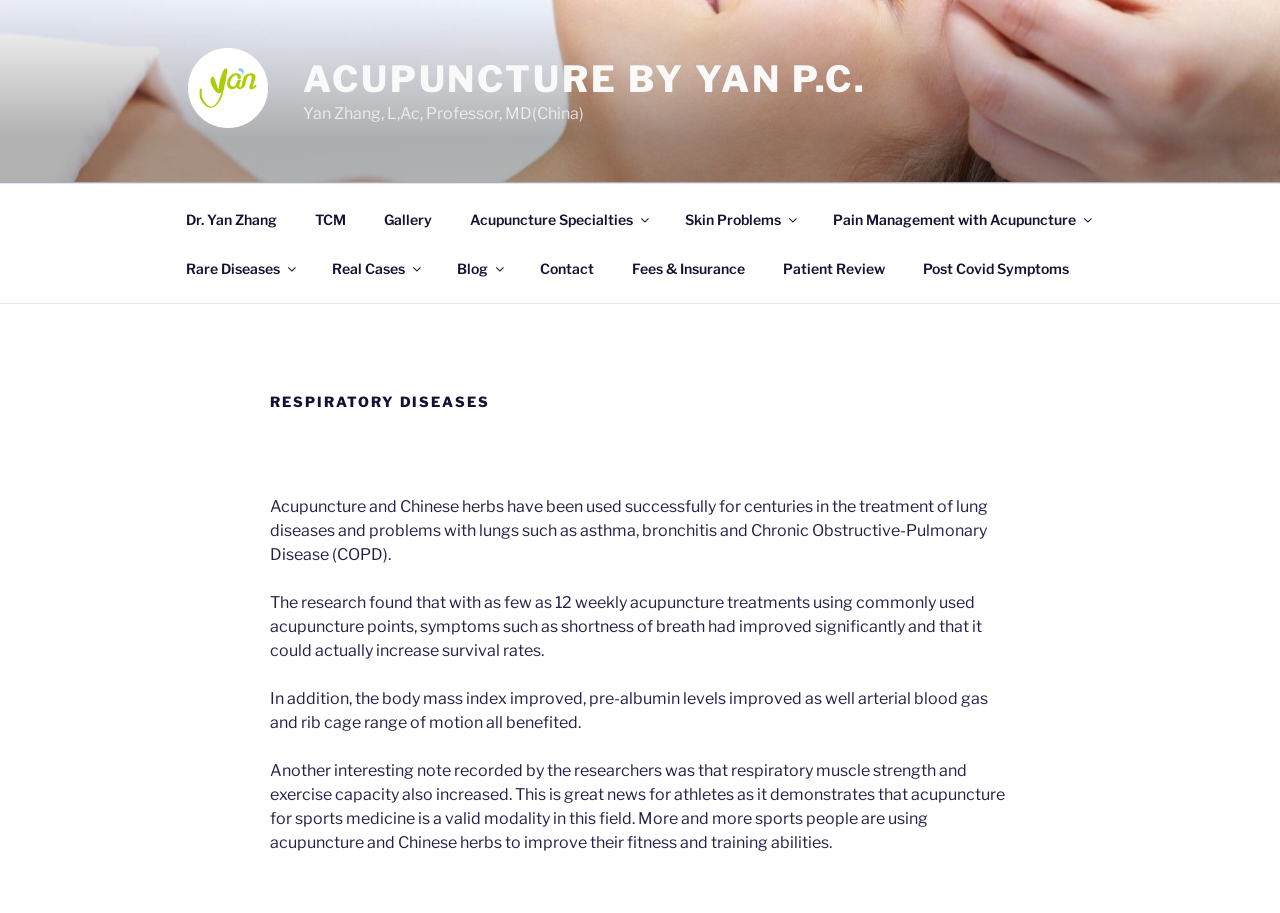How many weekly acupuncture treatments are mentioned in the webpage?
Give a detailed explanation using the information visible in the image.

The webpage mentions that with as few as 12 weekly acupuncture treatments, symptoms such as shortness of breath had improved significantly, as stated in the text 'The research found that with as few as 12 weekly acupuncture treatments using commonly used acupuncture points, symptoms such as shortness of breath had improved significantly...'